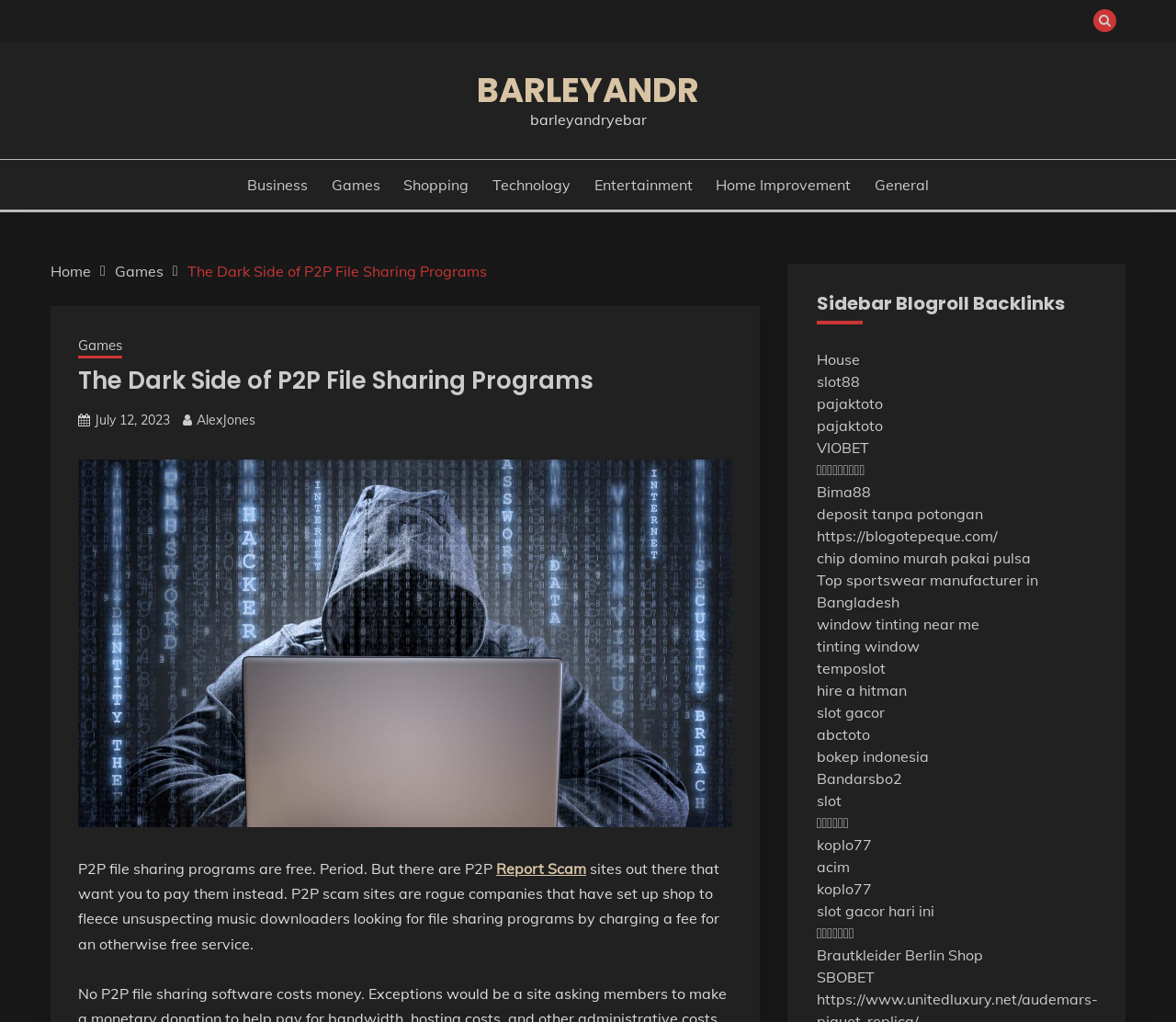Specify the bounding box coordinates (top-left x, top-left y, bottom-right x, bottom-right y) of the UI element in the screenshot that matches this description: window tinting near me

[0.694, 0.602, 0.833, 0.62]